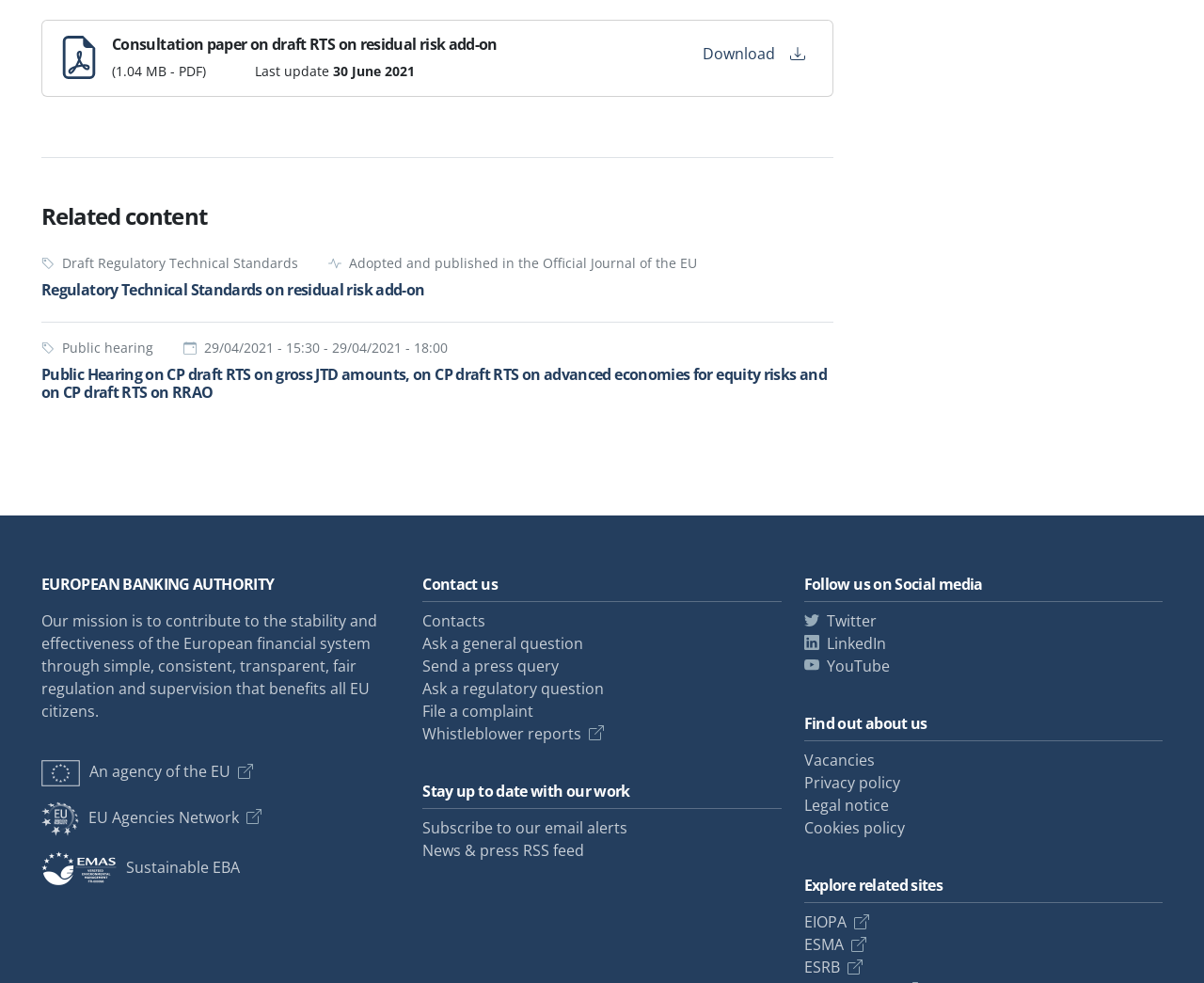Predict the bounding box coordinates of the area that should be clicked to accomplish the following instruction: "Follow the European Banking Authority on Twitter". The bounding box coordinates should consist of four float numbers between 0 and 1, i.e., [left, top, right, bottom].

[0.668, 0.621, 0.728, 0.642]